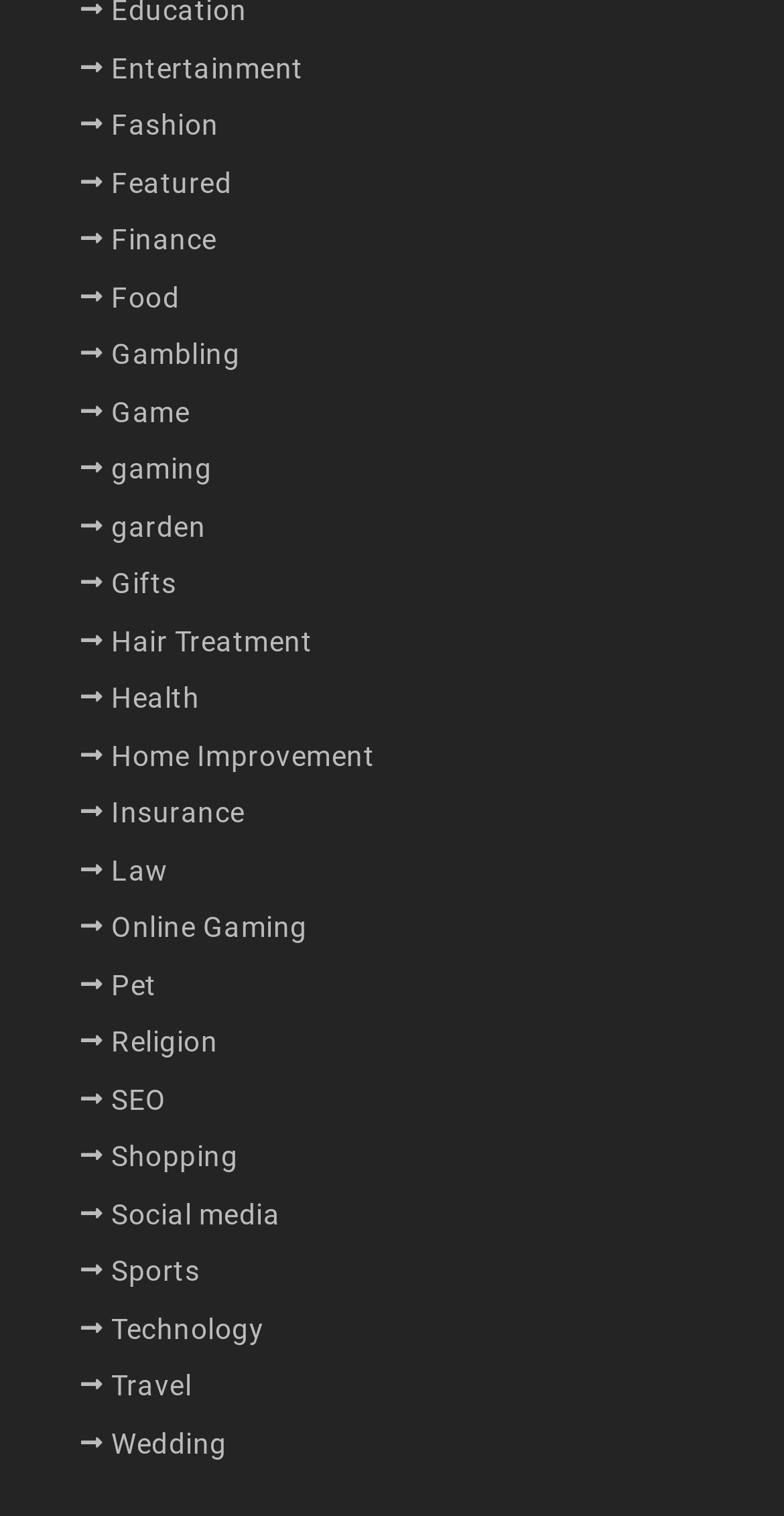Highlight the bounding box coordinates of the element you need to click to perform the following instruction: "Discover Food options."

[0.142, 0.18, 0.229, 0.213]